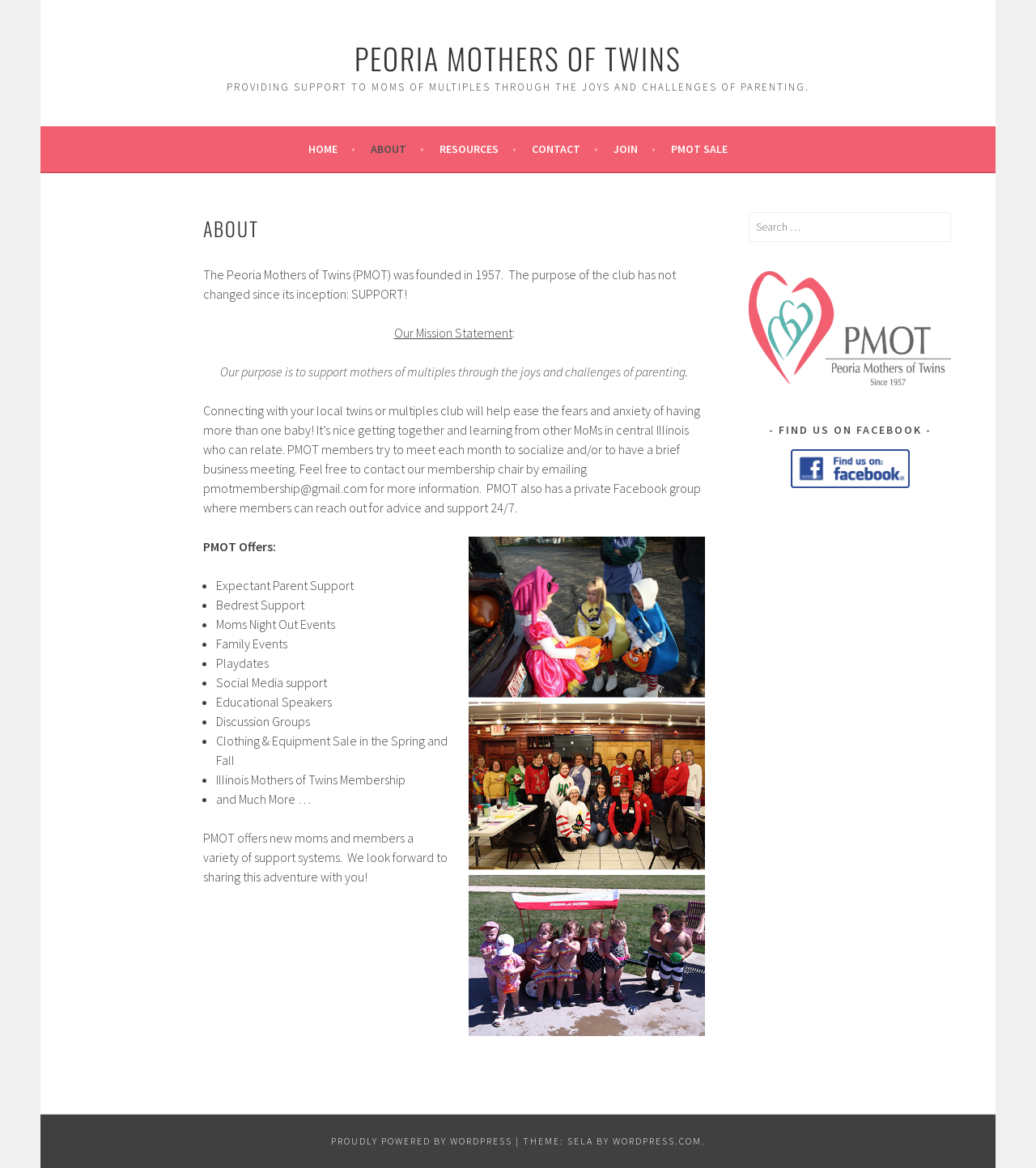Provide a brief response to the question using a single word or phrase: 
How many types of support does PMOT offer?

11